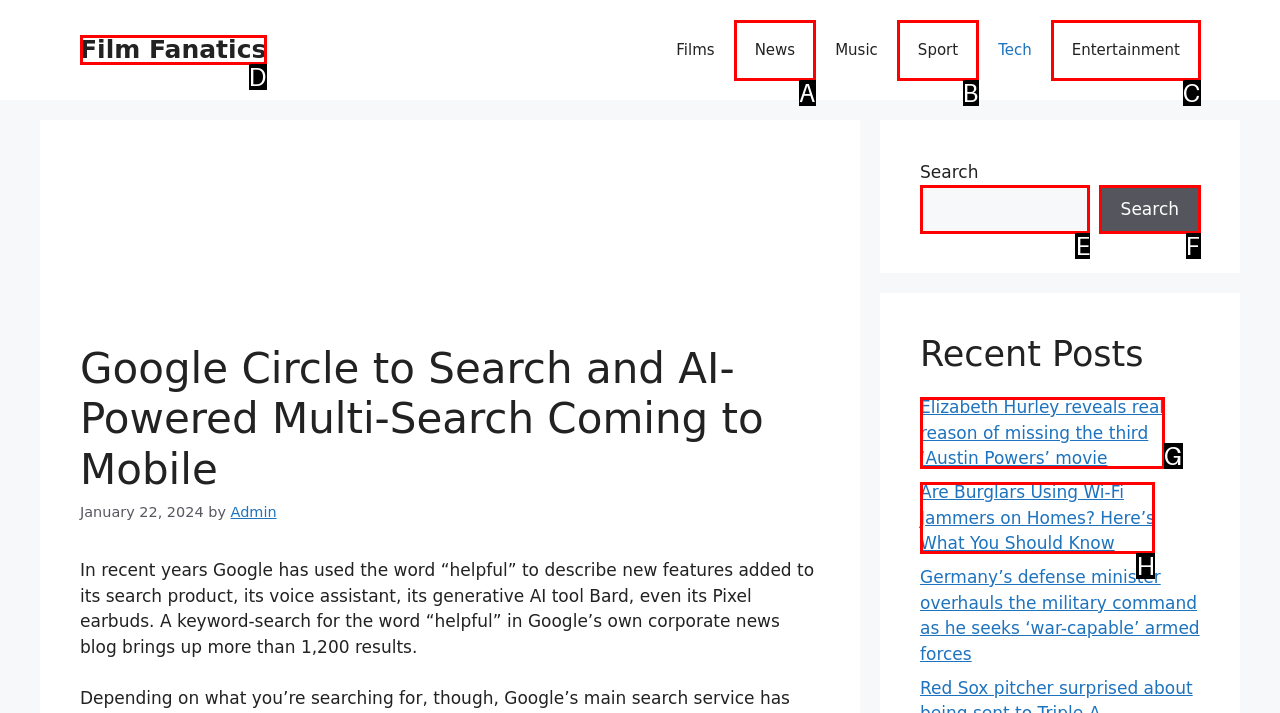Refer to the description: Film Fanatics and choose the option that best fits. Provide the letter of that option directly from the options.

D